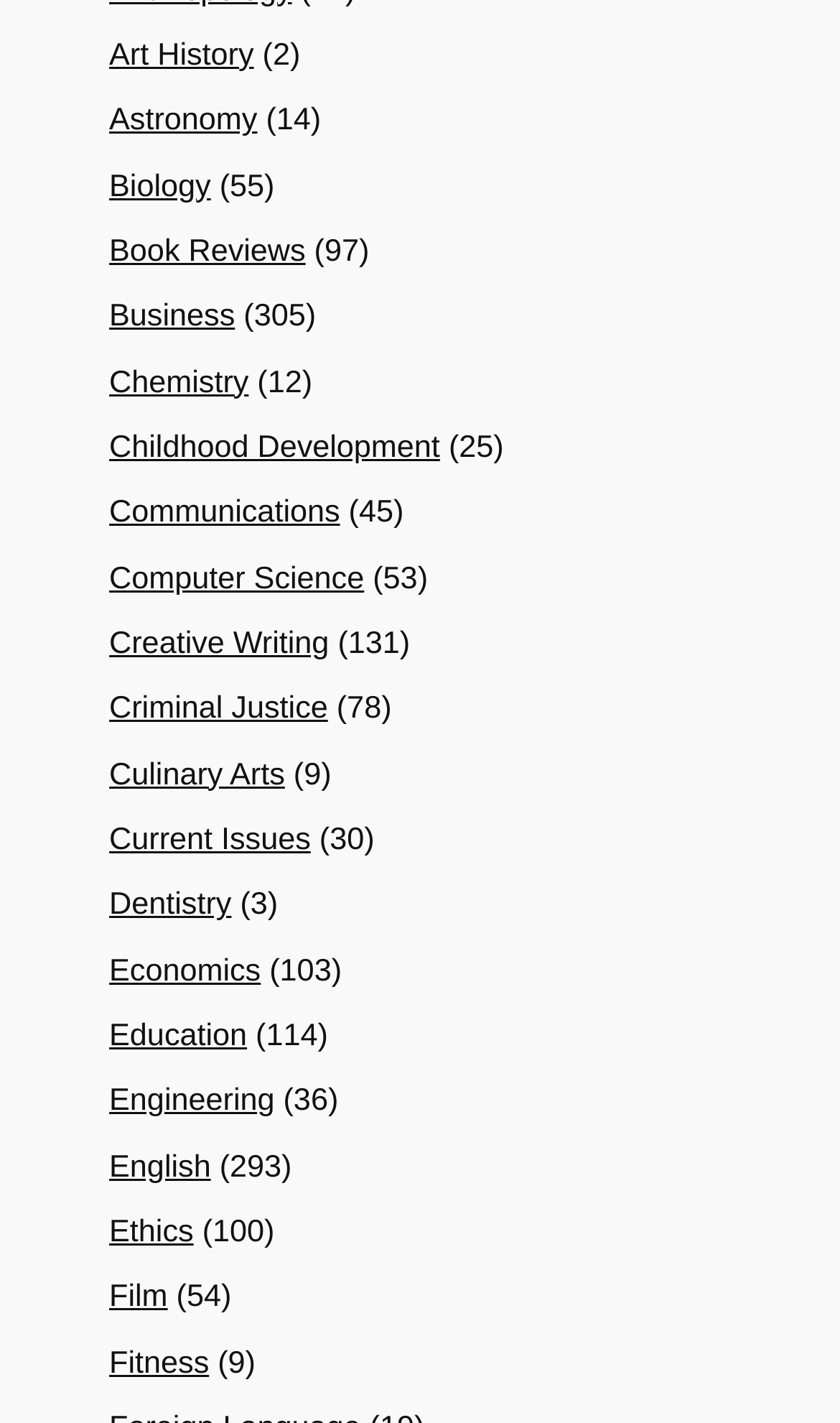Find the bounding box coordinates of the element you need to click on to perform this action: 'Explore Biology'. The coordinates should be represented by four float values between 0 and 1, in the format [left, top, right, bottom].

[0.13, 0.119, 0.251, 0.143]